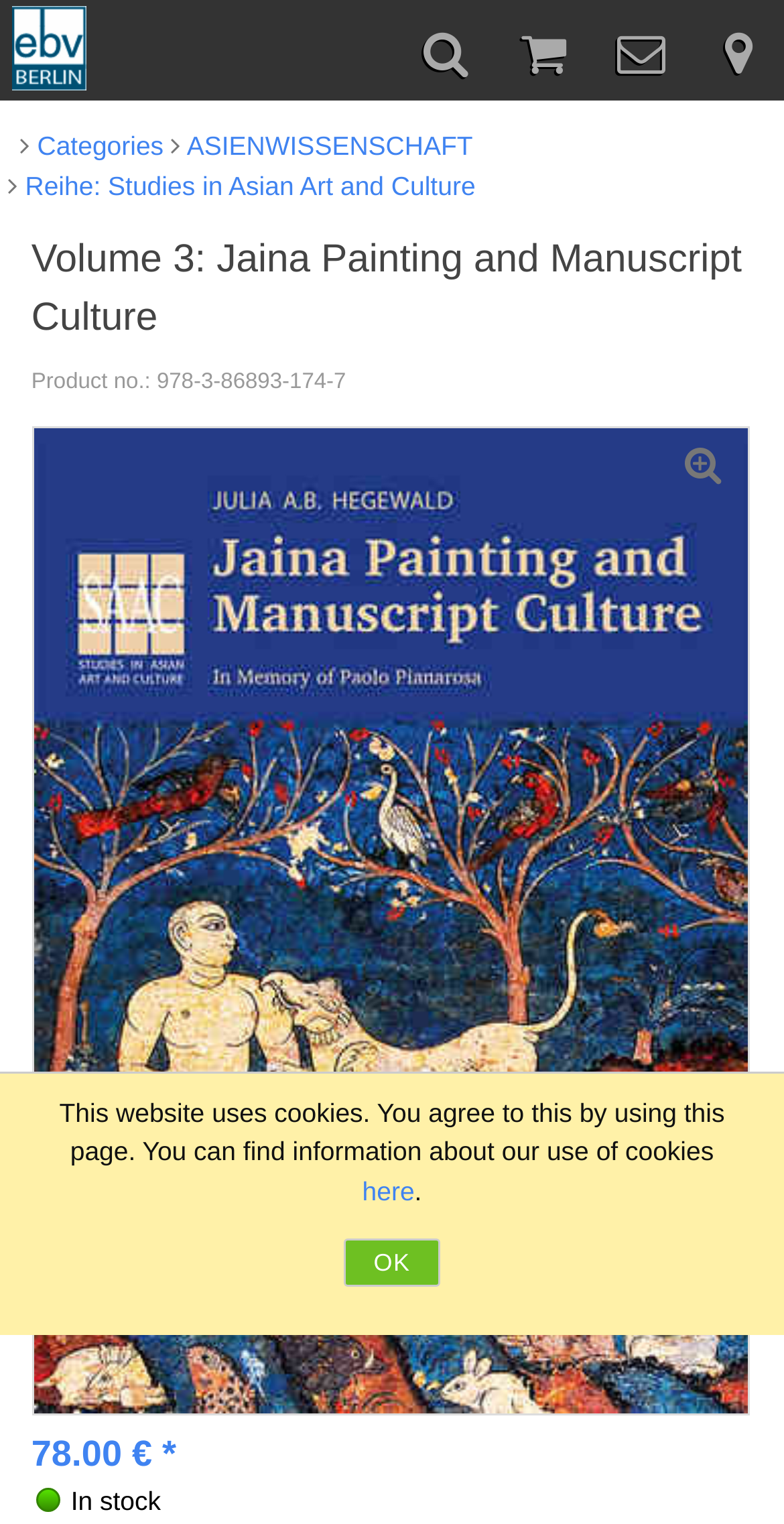Is the book in stock?
Based on the image, please offer an in-depth response to the question.

I found the availability of the book by looking at the StaticText element with the text 'In stock' which is located at the bottom of the page, near the price.